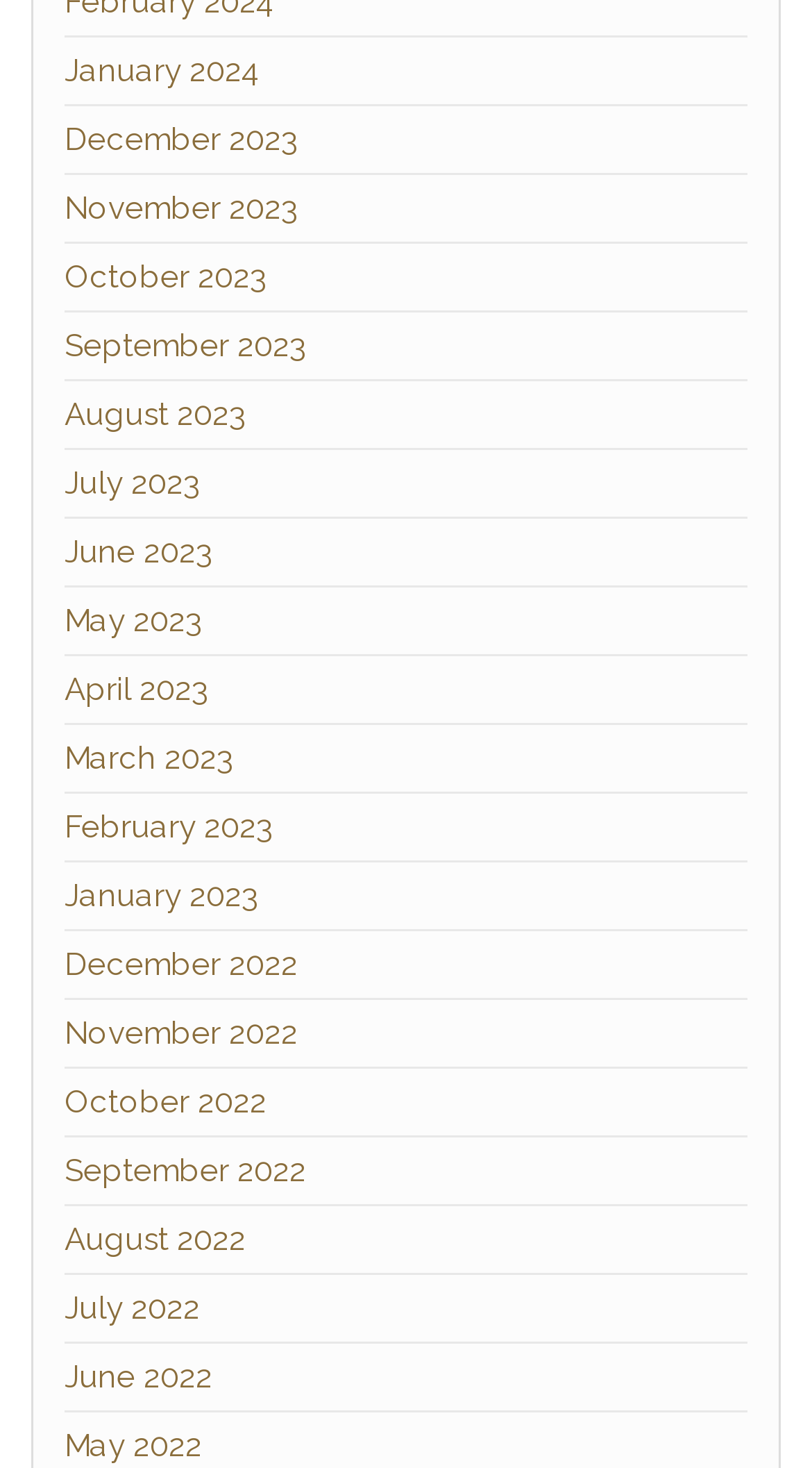Using the elements shown in the image, answer the question comprehensively: How many months are available?

I counted the number of links on the webpage, each representing a month, and found that there are 24 months available, ranging from January 2024 to December 2022.